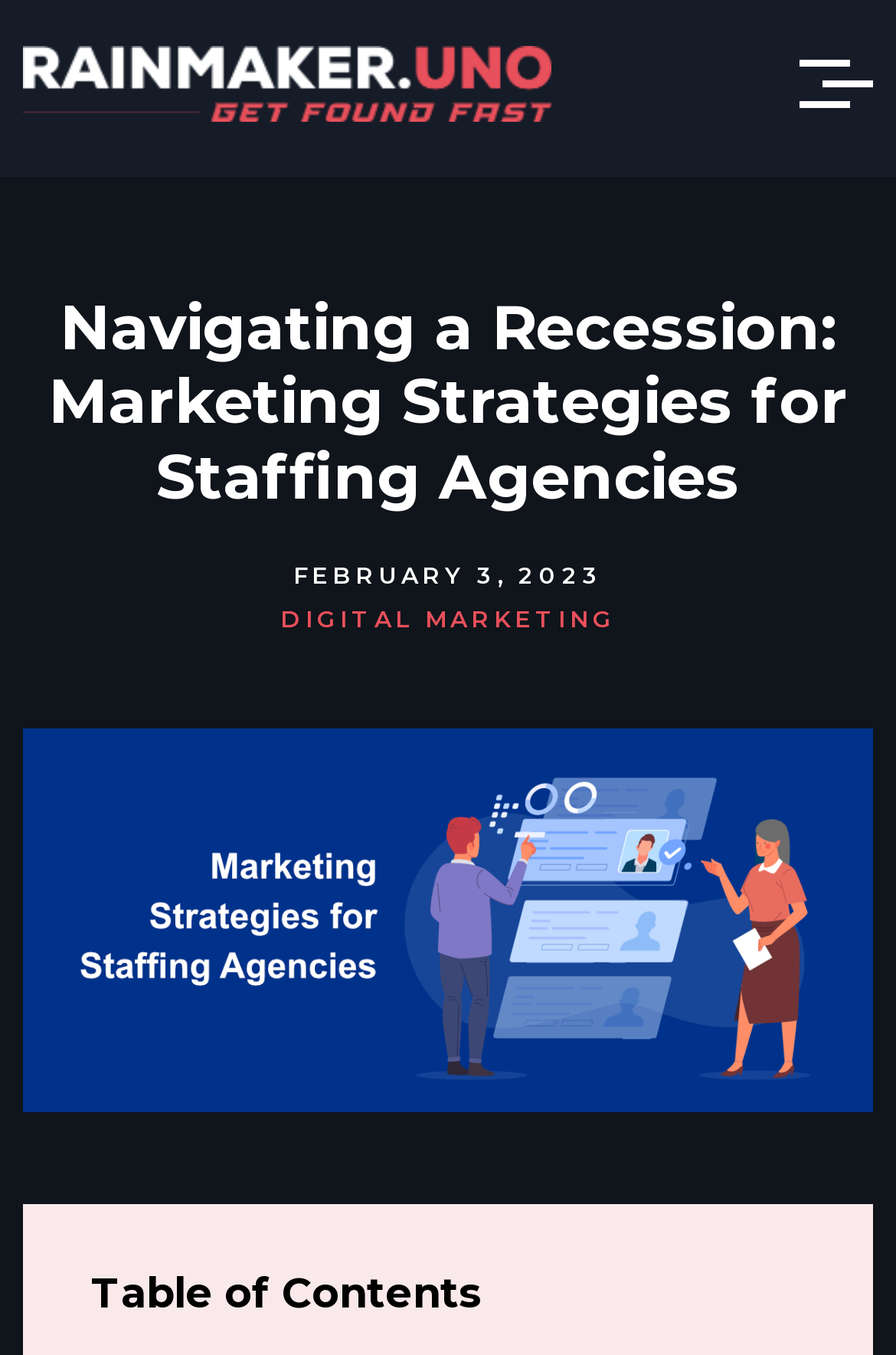What is the logo of the website?
Provide a fully detailed and comprehensive answer to the question.

I found the logo of the website by looking at the link element with the content 'rainmaker logo' which is located at the coordinates [0.025, 0.034, 0.615, 0.09].